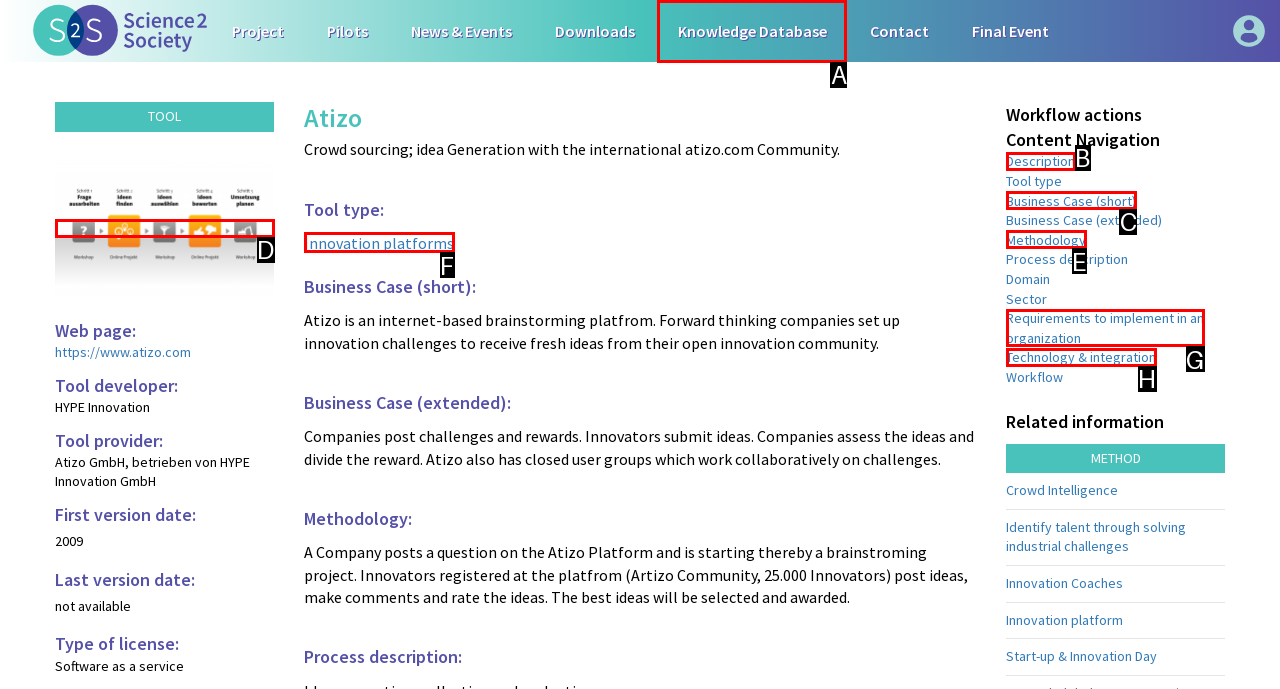Identify the correct HTML element to click to accomplish this task: View ABOUT page
Respond with the letter corresponding to the correct choice.

None